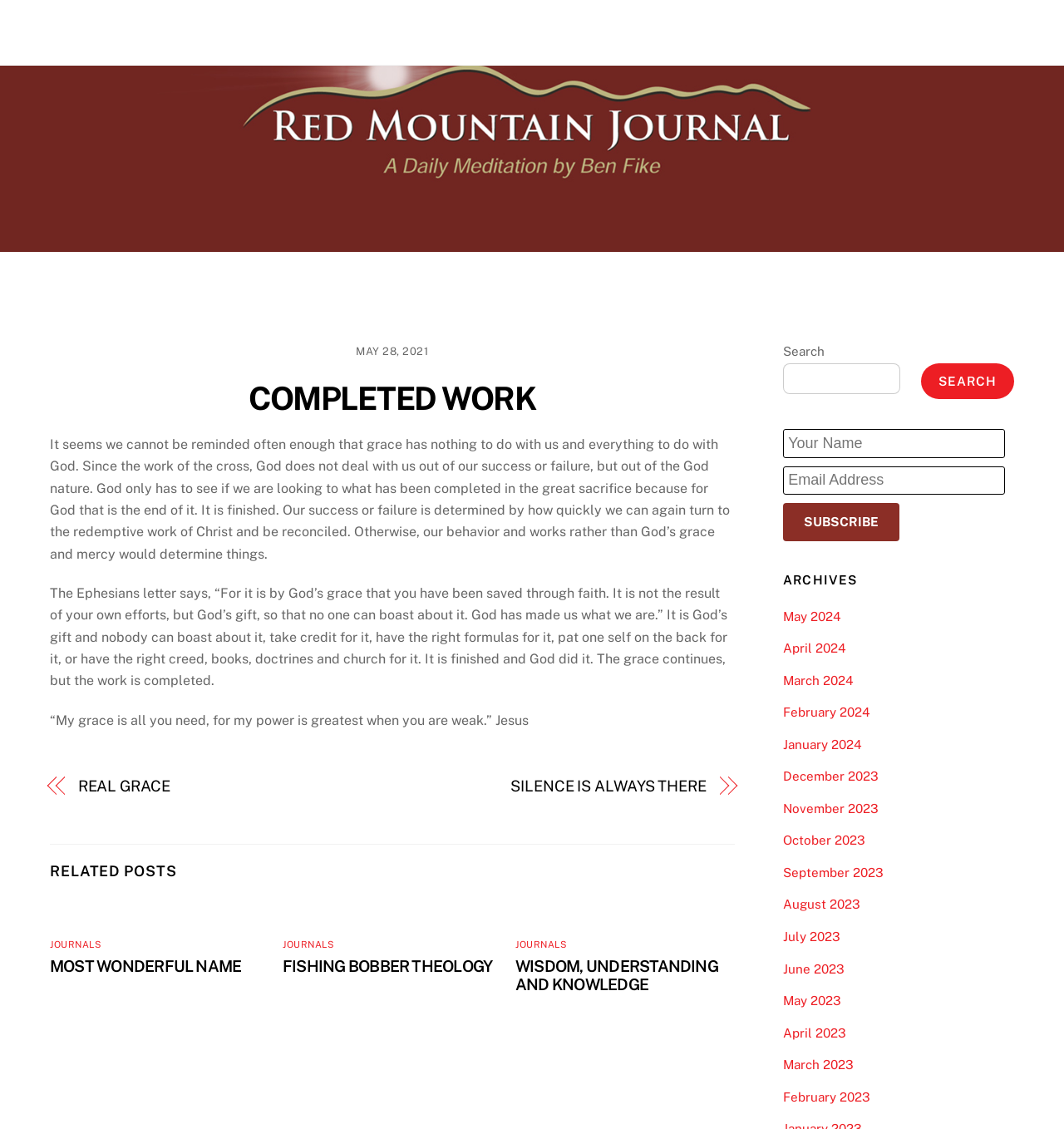Please determine the bounding box coordinates of the area that needs to be clicked to complete this task: 'View the 'REAL GRACE' post'. The coordinates must be four float numbers between 0 and 1, formatted as [left, top, right, bottom].

[0.073, 0.687, 0.349, 0.706]